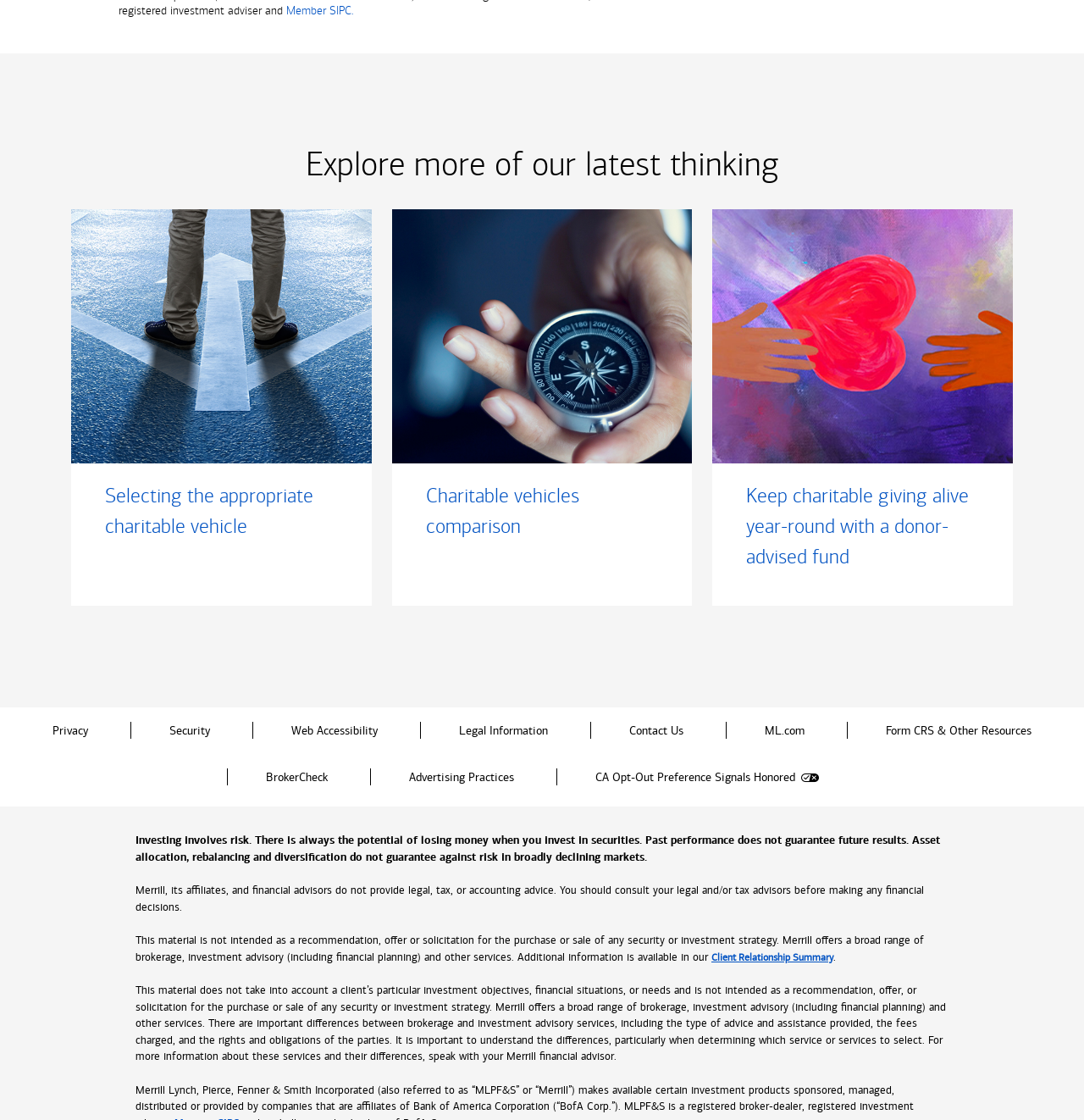Identify the bounding box coordinates of the region I need to click to complete this instruction: "Visit the 'WHY CYCLING' page".

None